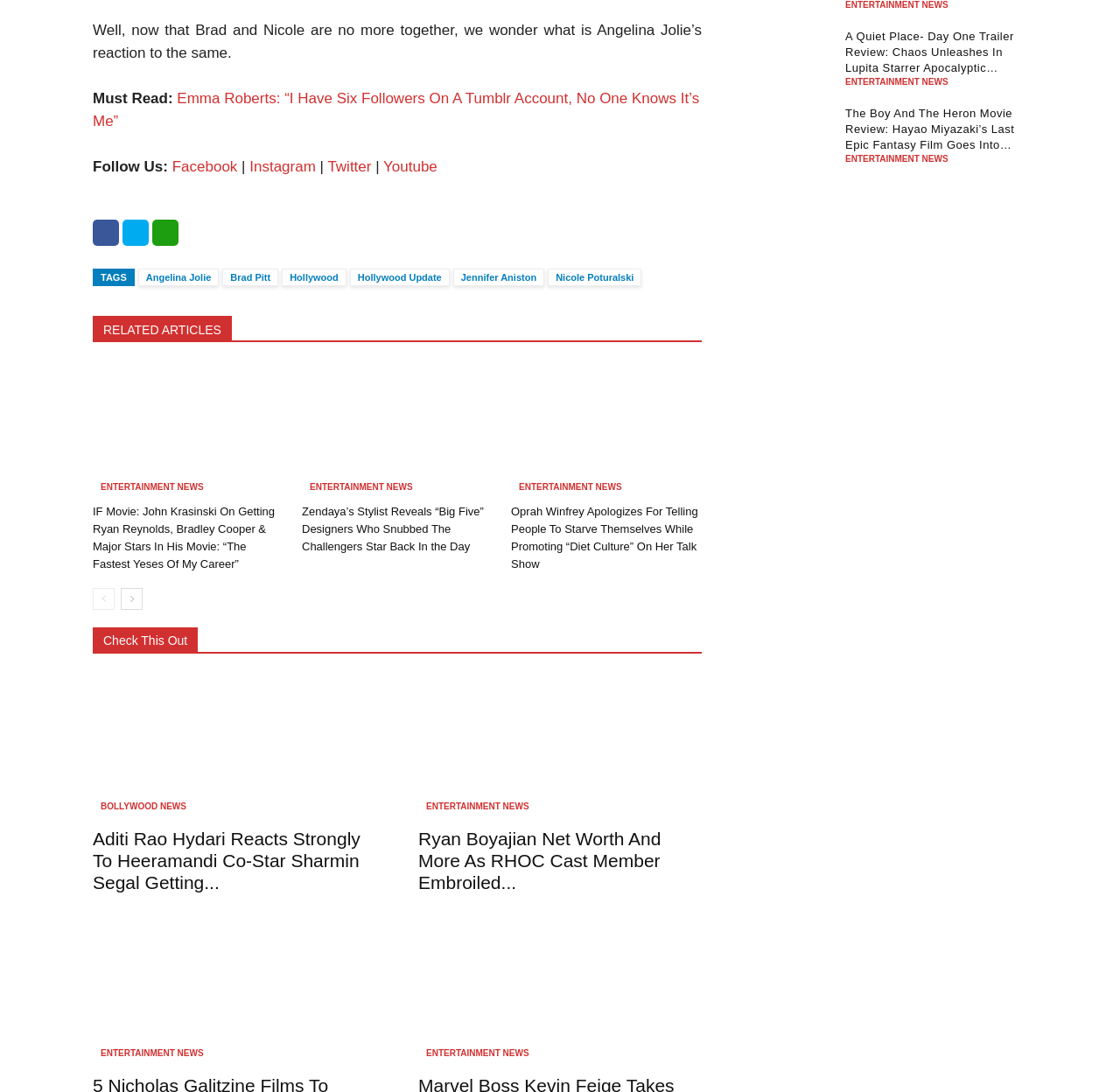Determine the bounding box coordinates of the region to click in order to accomplish the following instruction: "Read the article about Angelina Jolie's reaction". Provide the coordinates as four float numbers between 0 and 1, specifically [left, top, right, bottom].

[0.083, 0.02, 0.627, 0.056]